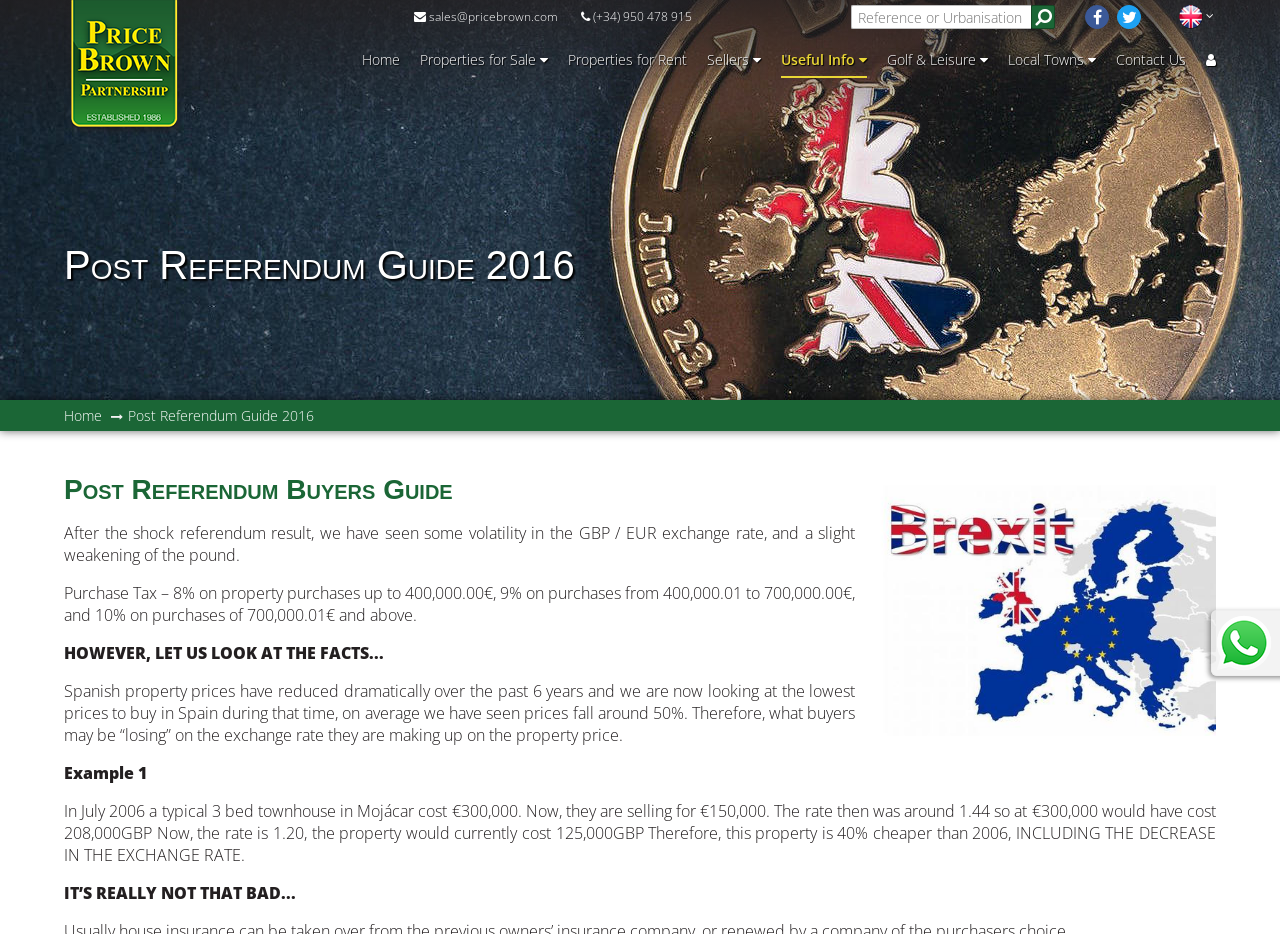What is the exchange rate mentioned in the guide?
Answer with a single word or phrase by referring to the visual content.

1.44 and 1.20